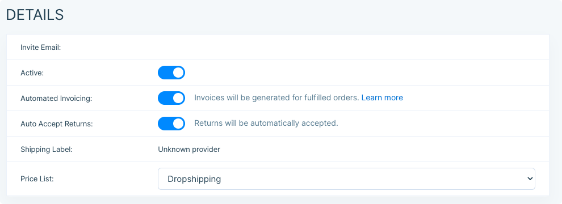Create an extensive caption that includes all significant details of the image.

The image showcases a section titled "DETAILS," which outlines various settings for managing orders and invoicing. Within the interface, key options are displayed, including toggles for "Active," "Automated Invoicing," and "Auto Accept Returns." 

1. **Active**: This toggle indicates whether the setting is currently enabled.
2. **Automated Invoicing**: This setting, when toggled on, signifies that invoices will automatically be generated for fulfilled orders.
3. **Auto Accept Returns**: When activated, this option specifies that returns will be automatically accepted, streamlining the return process for both sellers and buyers.

Additionally, there is a field labeled "Shipping Label," which denotes the provider as "Unknown provider," and a dropdown for selecting a "Price List," with the current selection set to "Dropshipping." This interface aids sellers in efficiently managing their order fulfillment and return policies, contributing to a seamless operational workflow.